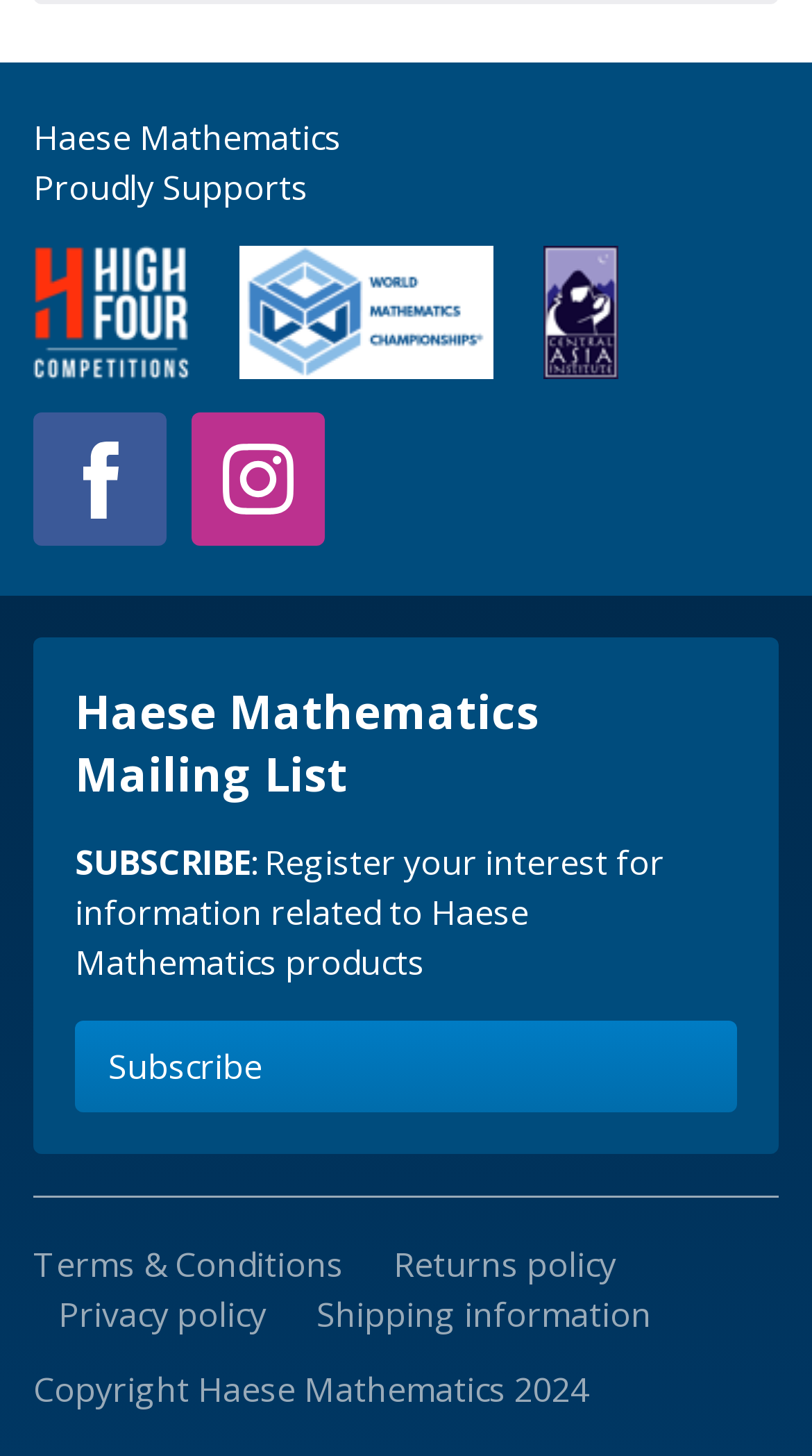Specify the bounding box coordinates of the element's region that should be clicked to achieve the following instruction: "View the Terms & Conditions". The bounding box coordinates consist of four float numbers between 0 and 1, in the format [left, top, right, bottom].

[0.041, 0.853, 0.423, 0.884]